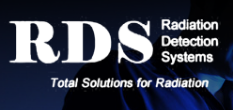What is the tagline of RDS?
Look at the image and respond with a one-word or short-phrase answer.

Total Solutions for Radiation